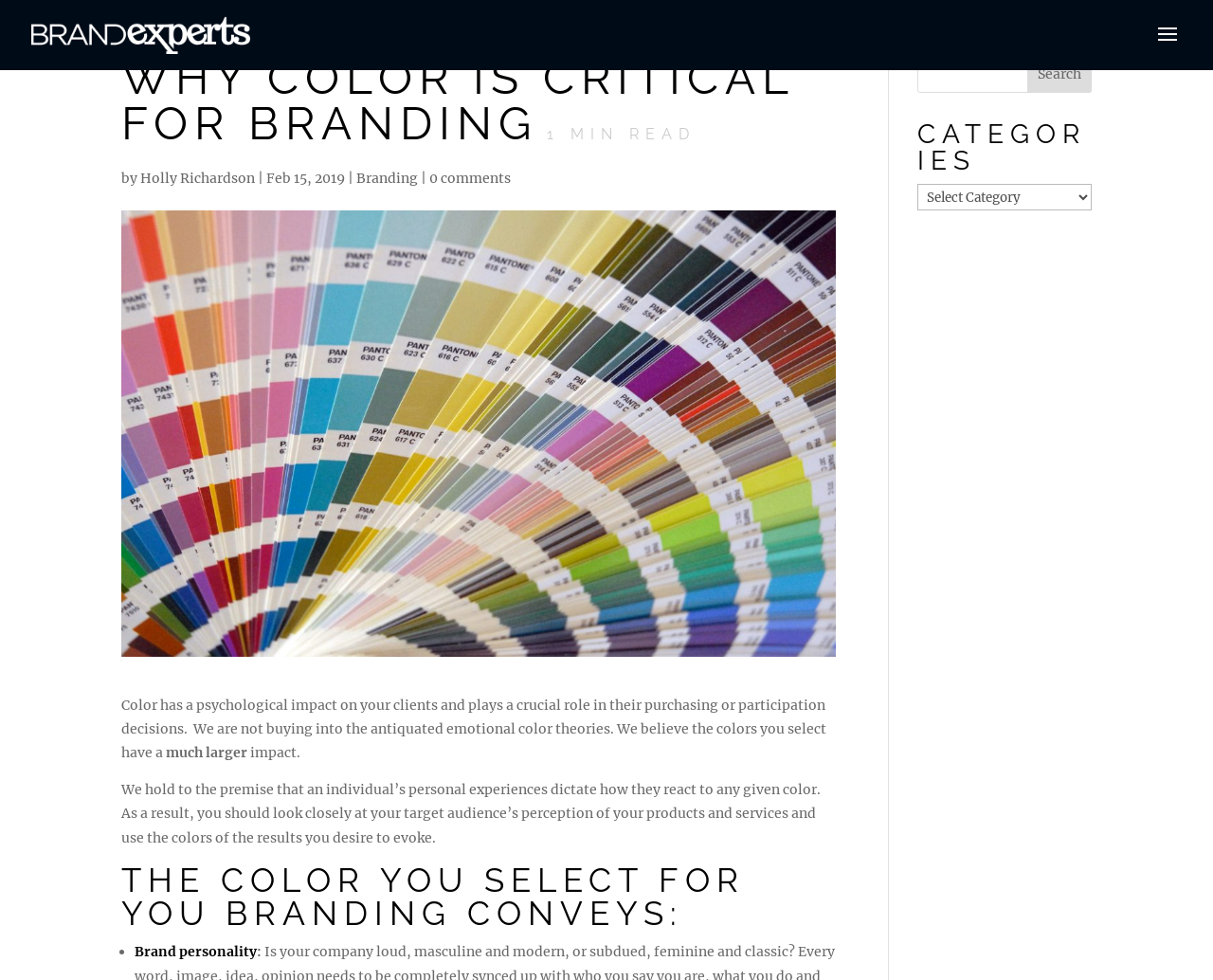Identify the bounding box coordinates of the element to click to follow this instruction: 'Click on Brand Experts'. Ensure the coordinates are four float values between 0 and 1, provided as [left, top, right, bottom].

[0.026, 0.026, 0.193, 0.042]